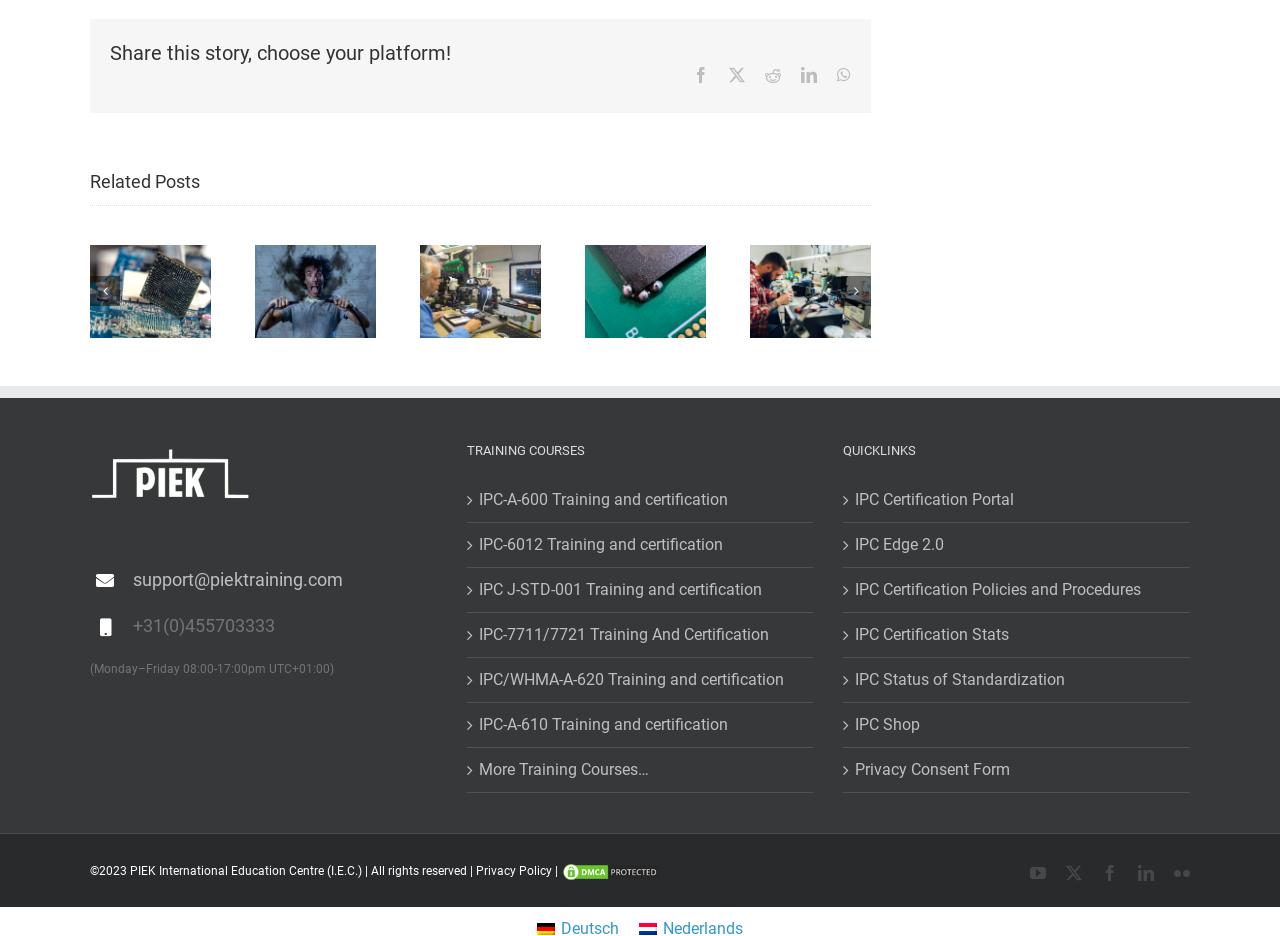Find the bounding box coordinates of the clickable area required to complete the following action: "View related post 'Replacing BGA-components, is it really that difficult?'".

[0.009, 0.195, 0.037, 0.234]